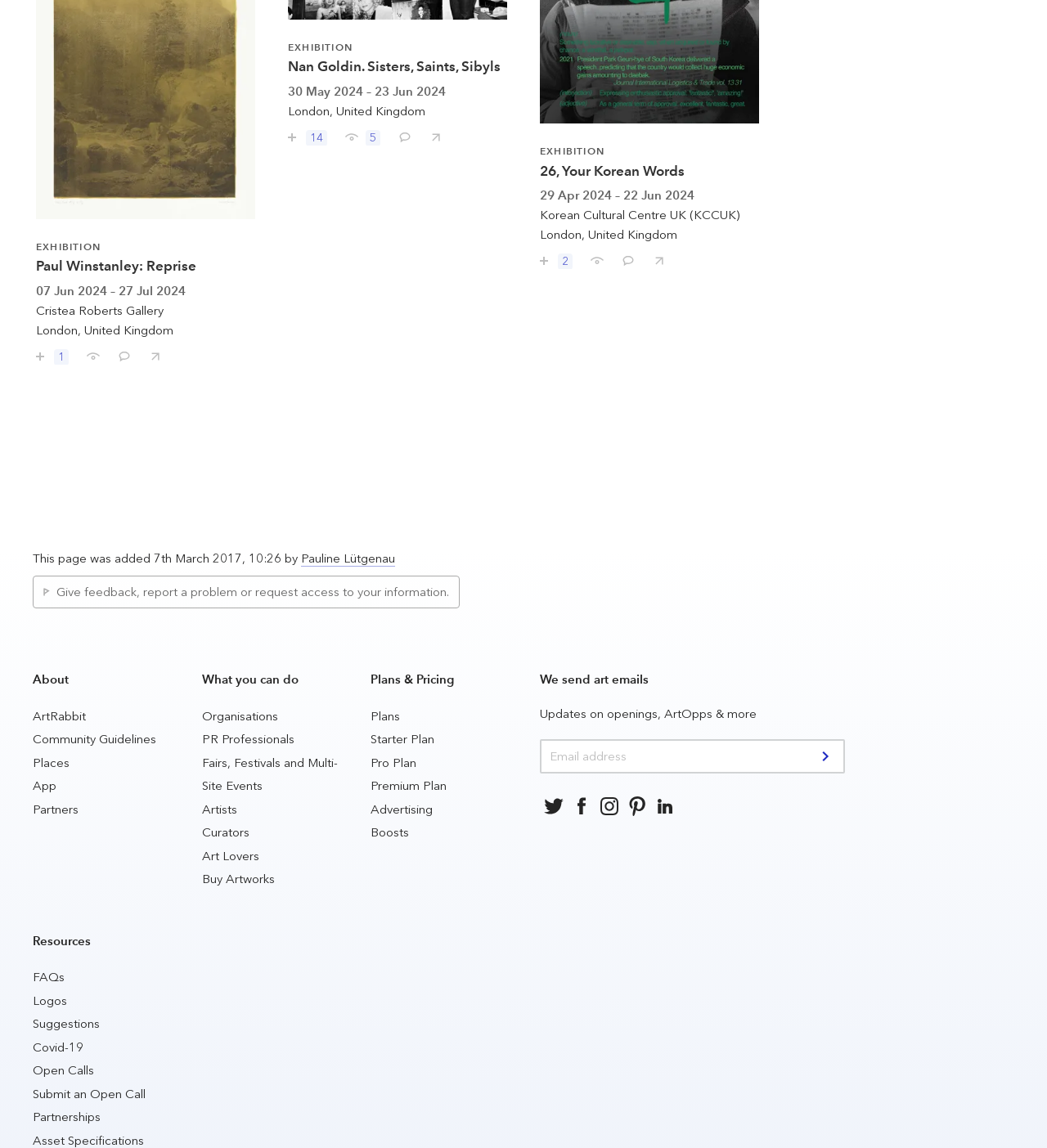Pinpoint the bounding box coordinates of the area that should be clicked to complete the following instruction: "Submit email address". The coordinates must be given as four float numbers between 0 and 1, i.e., [left, top, right, bottom].

[0.775, 0.645, 0.806, 0.672]